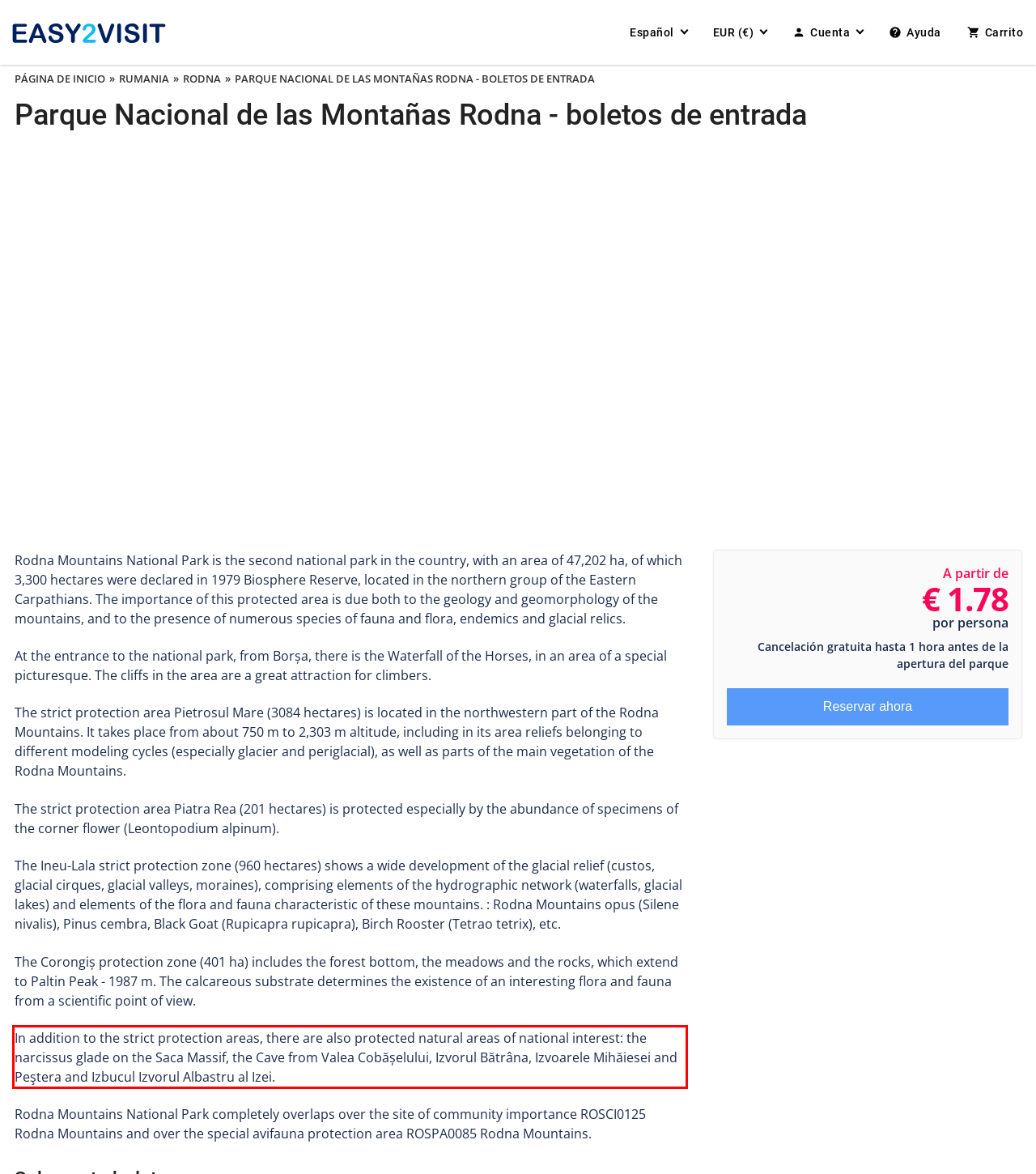Given a webpage screenshot with a red bounding box, perform OCR to read and deliver the text enclosed by the red bounding box.

In addition to the strict protection areas, there are also protected natural areas of national interest: the narcissus glade on the Saca Massif, the Cave from Valea Cobășelului, Izvorul Bătrâna, Izvoarele Mihăiesei and Peştera and Izbucul Izvorul Albastru al Izei.